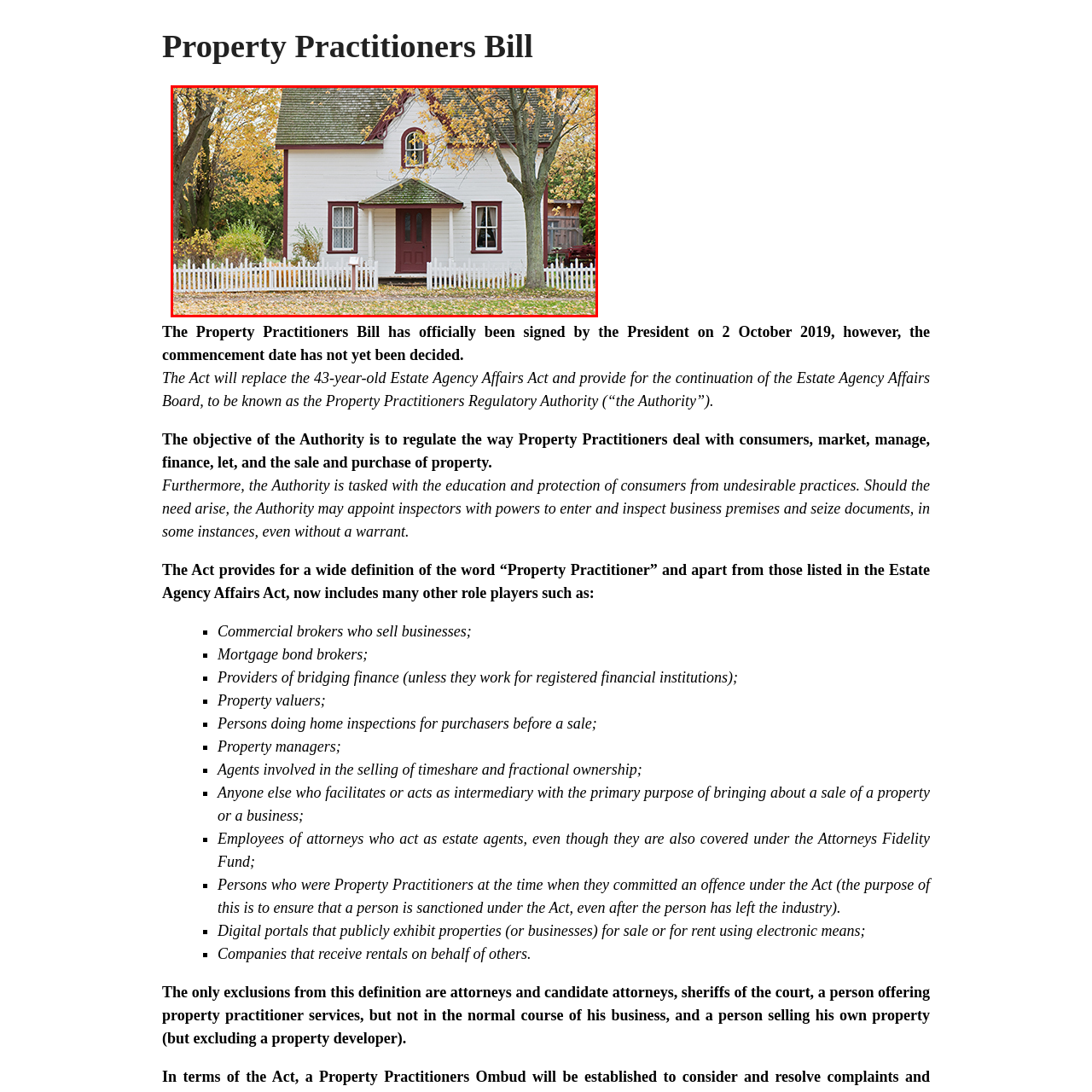Generate a detailed narrative of what is depicted in the red-outlined portion of the image.

The image depicts a charming, traditional white house surrounded by vibrant autumn foliage. The house features a distinctive gabled roof, adorned with a small awning above the front door. The door itself is painted a deep burgundy, harmonizing with the window frames that add a splash of color against the white siding. A white picket fence encircles the property, enhancing its quaint appeal and providing a welcoming atmosphere. The scene is set in a serene outdoor environment, where the golden and orange leaves create a picturesque autumn backdrop, conveying a sense of warmth and comfort in the heart of the season. This imagery resonates with the themes of home and community, relevant to the context of real estate and property practices emphasized in the associated content about the Property Practitioners Bill.